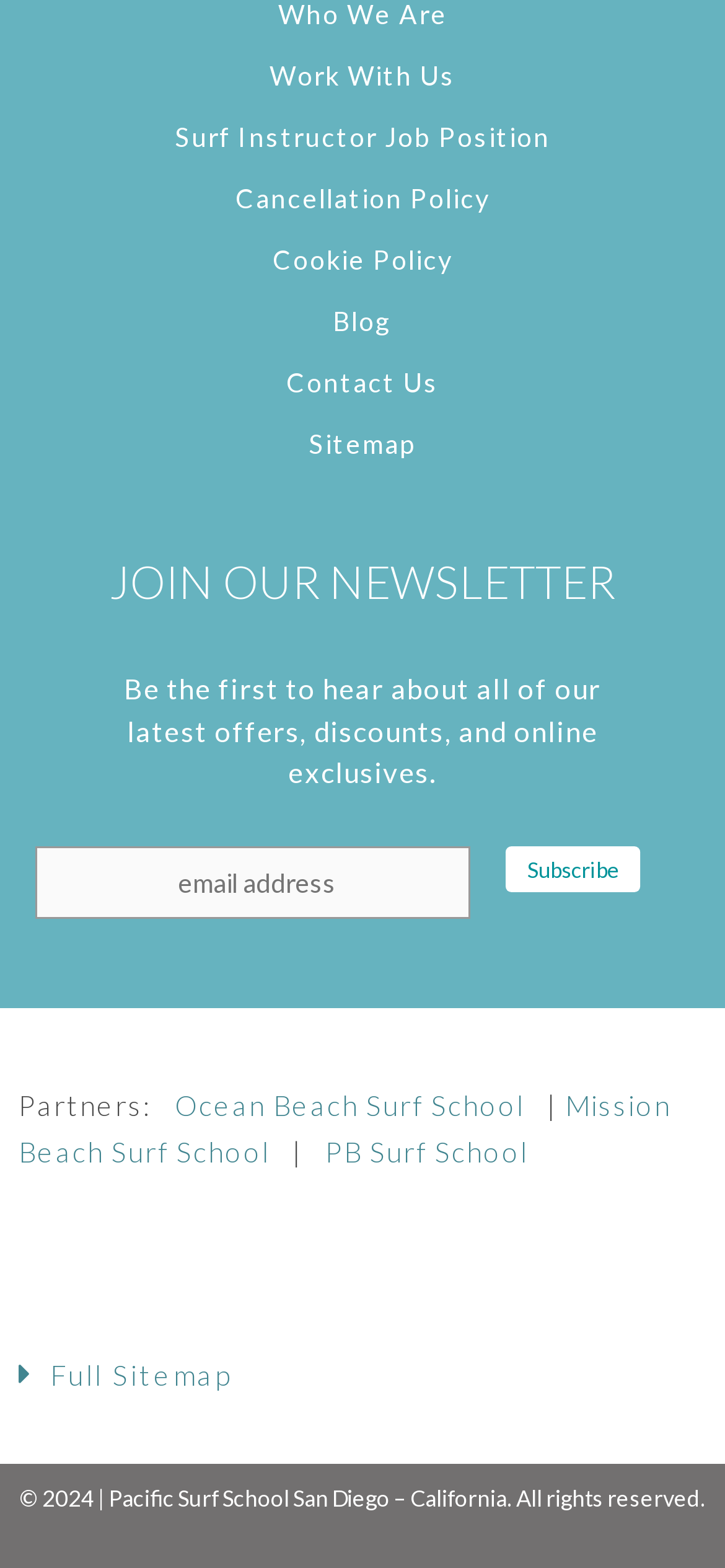Could you highlight the region that needs to be clicked to execute the instruction: "Follow Us on Instagram"?

None